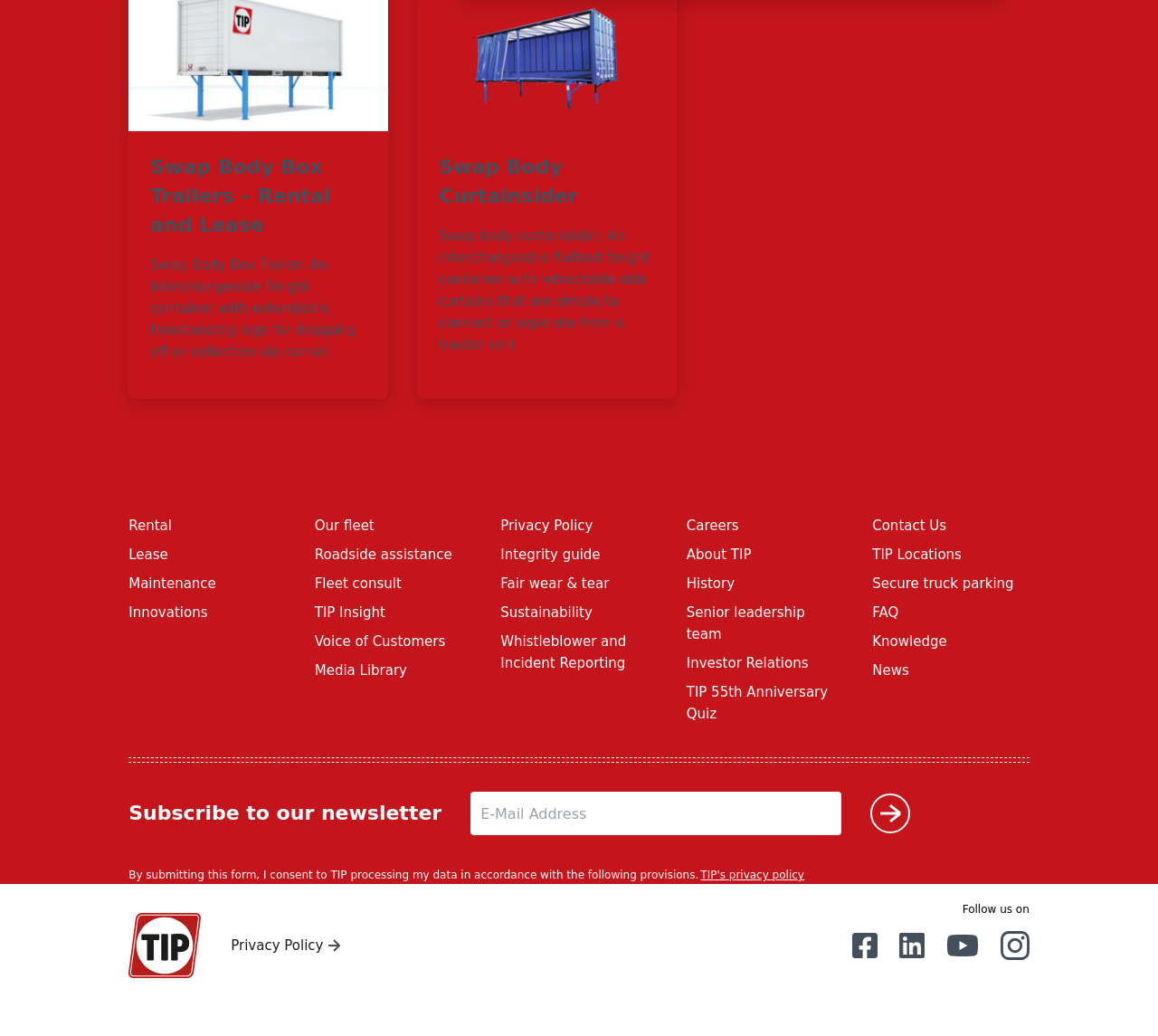Find the UI element described as: "Roadside assistance" and predict its bounding box coordinates. Ensure the coordinates are four float numbers between 0 and 1, [left, top, right, bottom].

[0.272, 0.528, 0.39, 0.544]